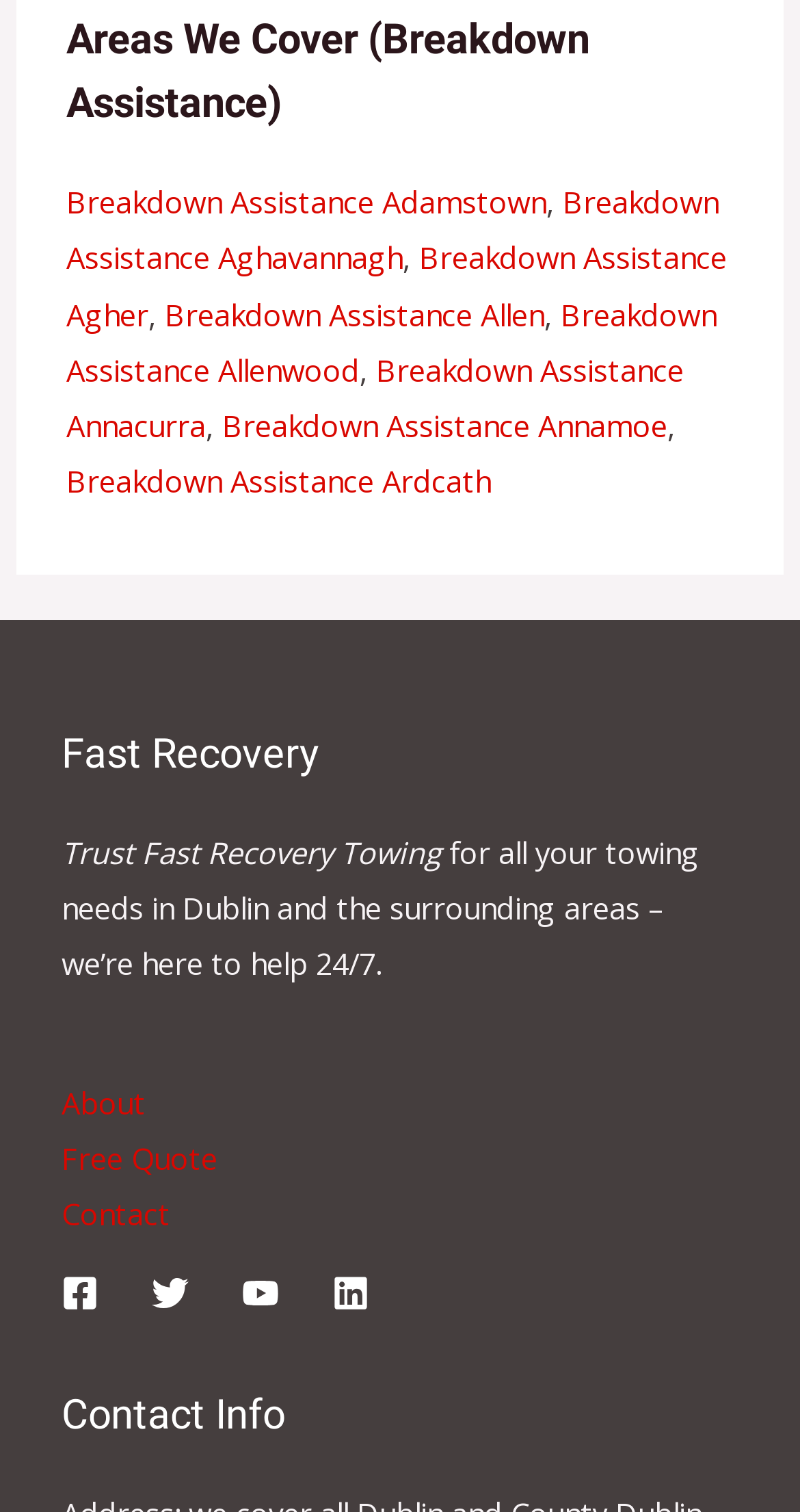Please identify the coordinates of the bounding box that should be clicked to fulfill this instruction: "Open Facebook page".

[0.077, 0.843, 0.123, 0.868]